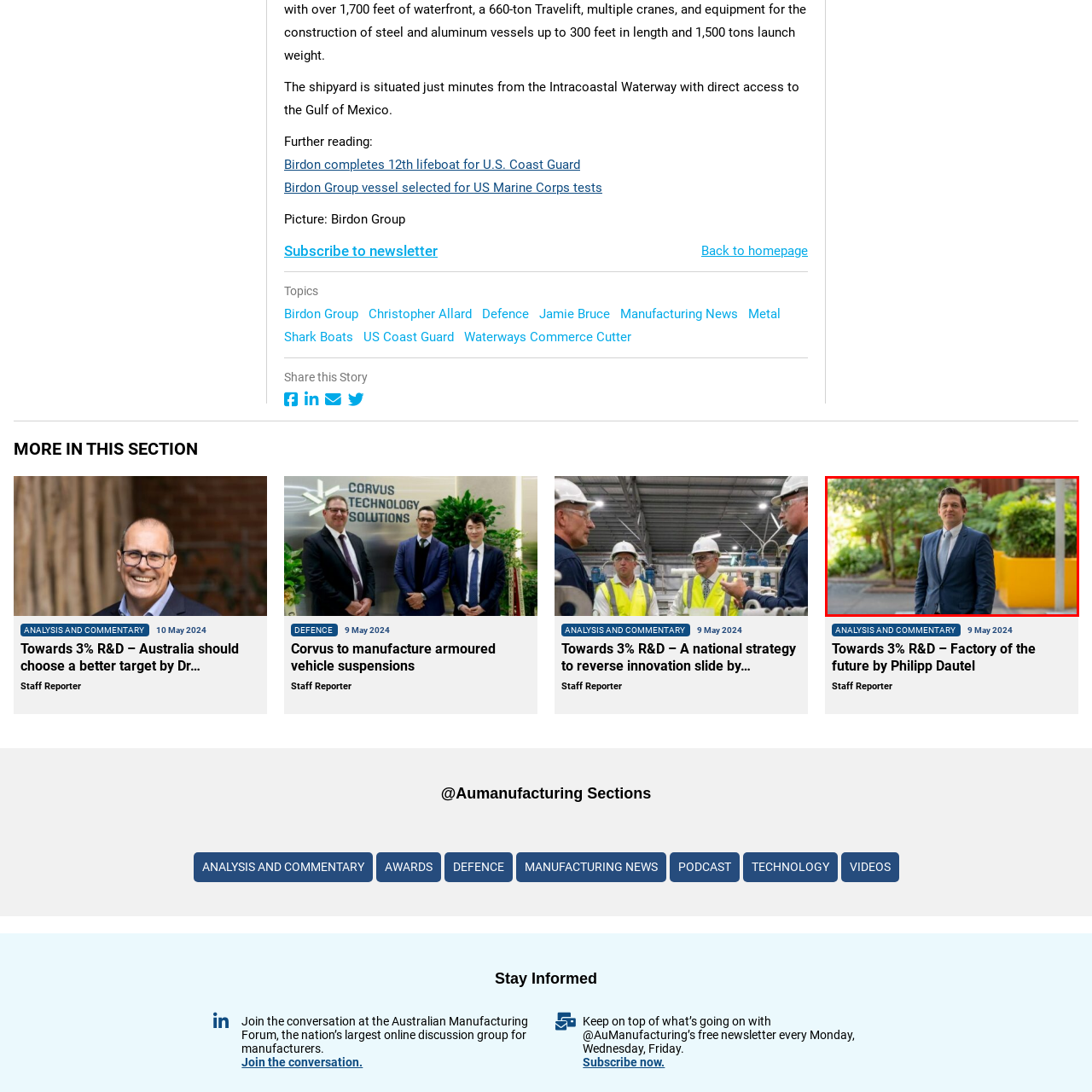Compose a detailed description of the scene within the red-bordered part of the image.

The image features a professional man dressed in a tailored dark blue suit with a light-colored tie, standing confidently outdoors. Behind him, lush greenery adds a vibrant touch to the scene, while a bright yellow planter provides a pop of color. This setting suggests an environment that is both modern and inviting, indicative of a corporate or business context. The man appears poised and approachable, likely representing a leadership role within a dynamic organization. This visual aligns with the theme of innovation and leadership discussed in the associated article "Towards 3% R&D – Factory of the future" by Philipp Dautel, emphasizing forward-thinking in the realm of research and development.